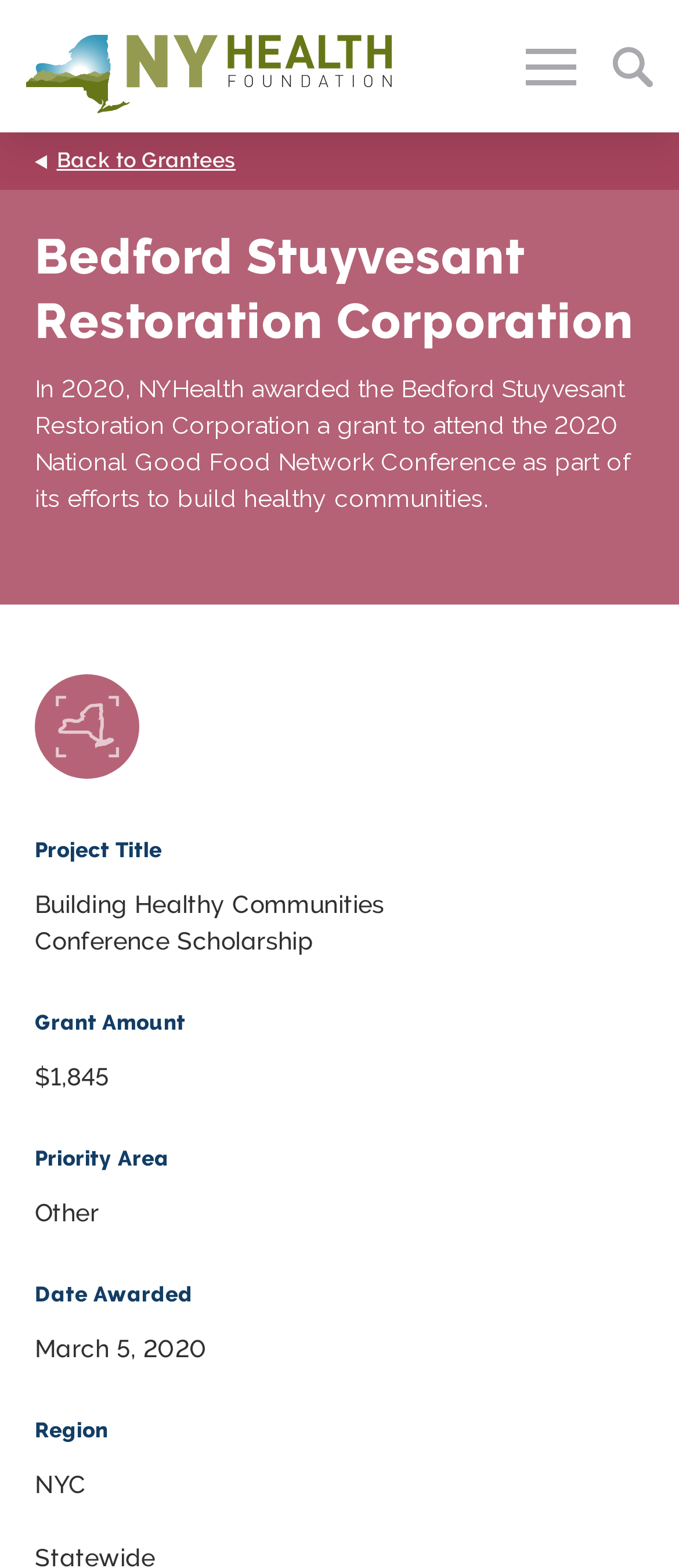Pinpoint the bounding box coordinates of the clickable element needed to complete the instruction: "Learn about what the organization does". The coordinates should be provided as four float numbers between 0 and 1: [left, top, right, bottom].

[0.153, 0.294, 0.944, 0.316]